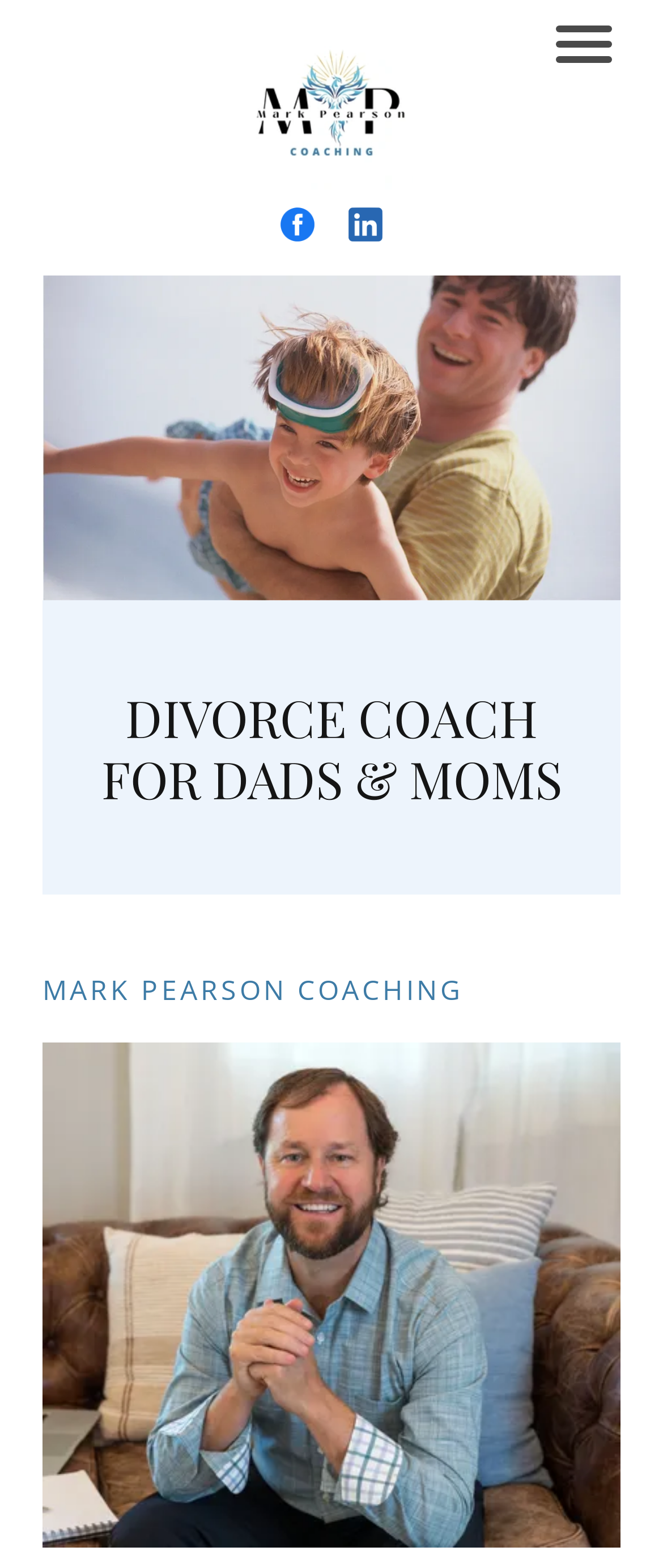Please respond to the question with a concise word or phrase:
How many headings are present on the webpage?

2